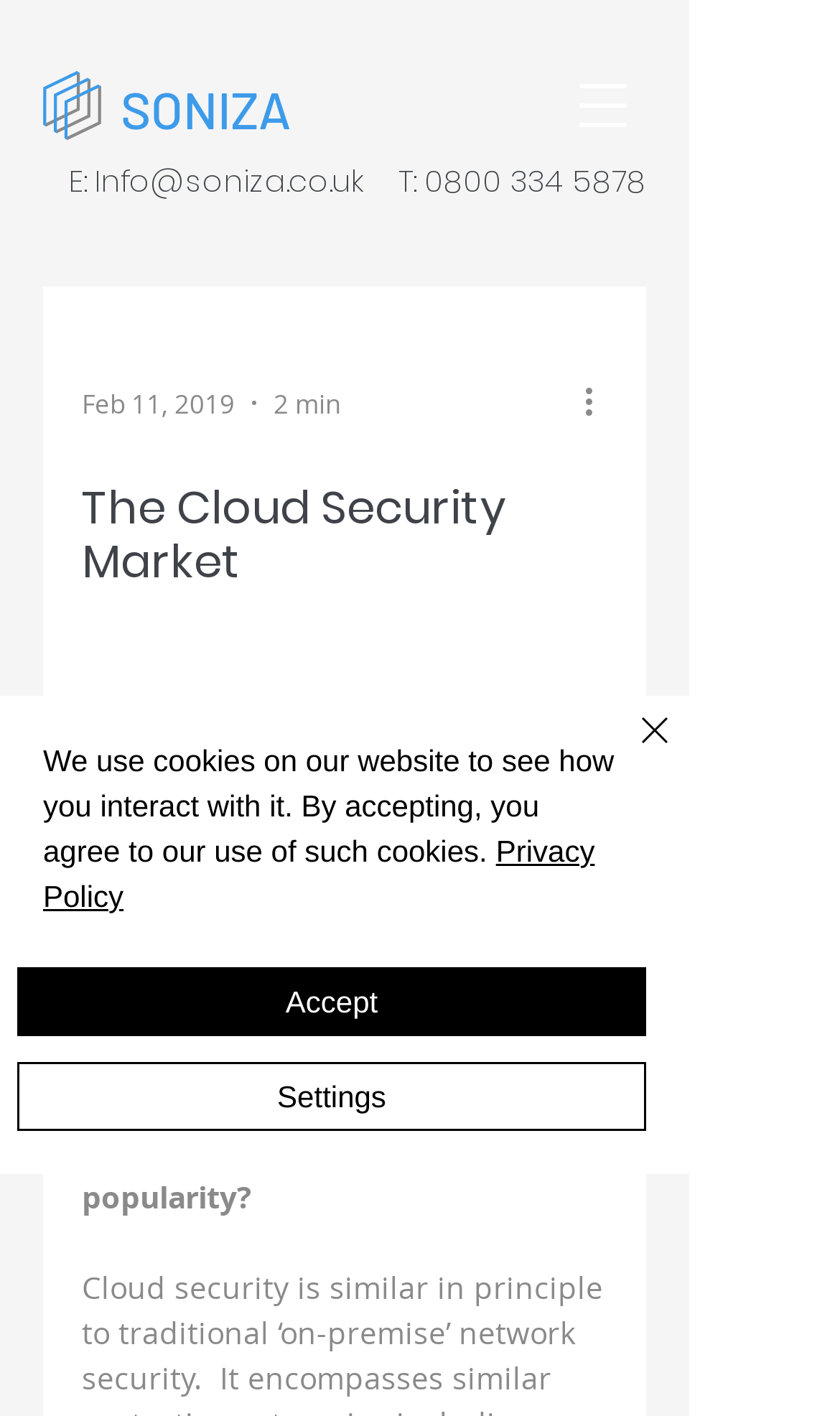What is the phone number?
Please provide a single word or phrase in response based on the screenshot.

0800 334 5878